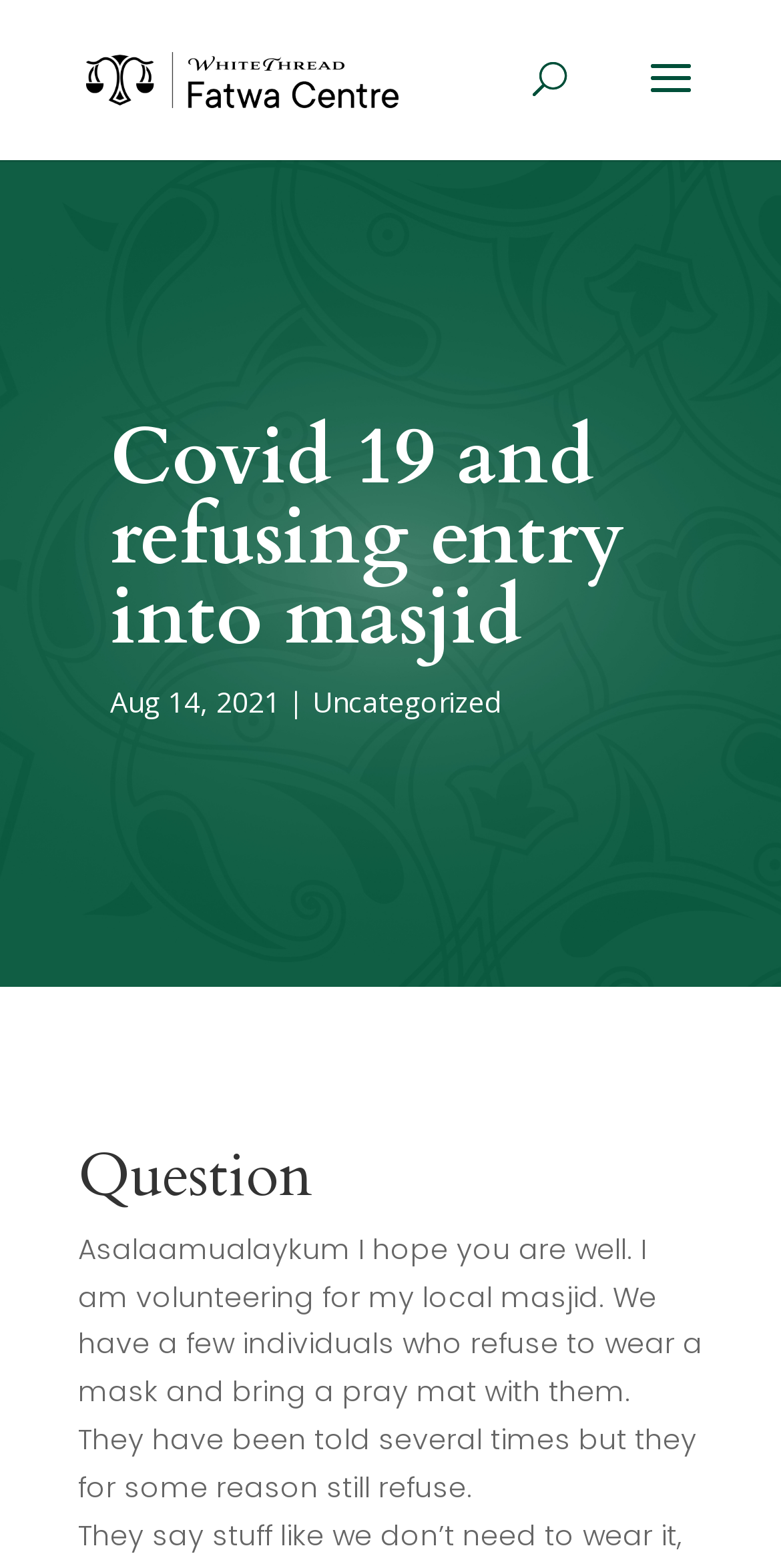Based on the image, provide a detailed response to the question:
What is the category of the question?

The category of the question is mentioned as 'Uncategorized', which is located next to the date of the question posted.